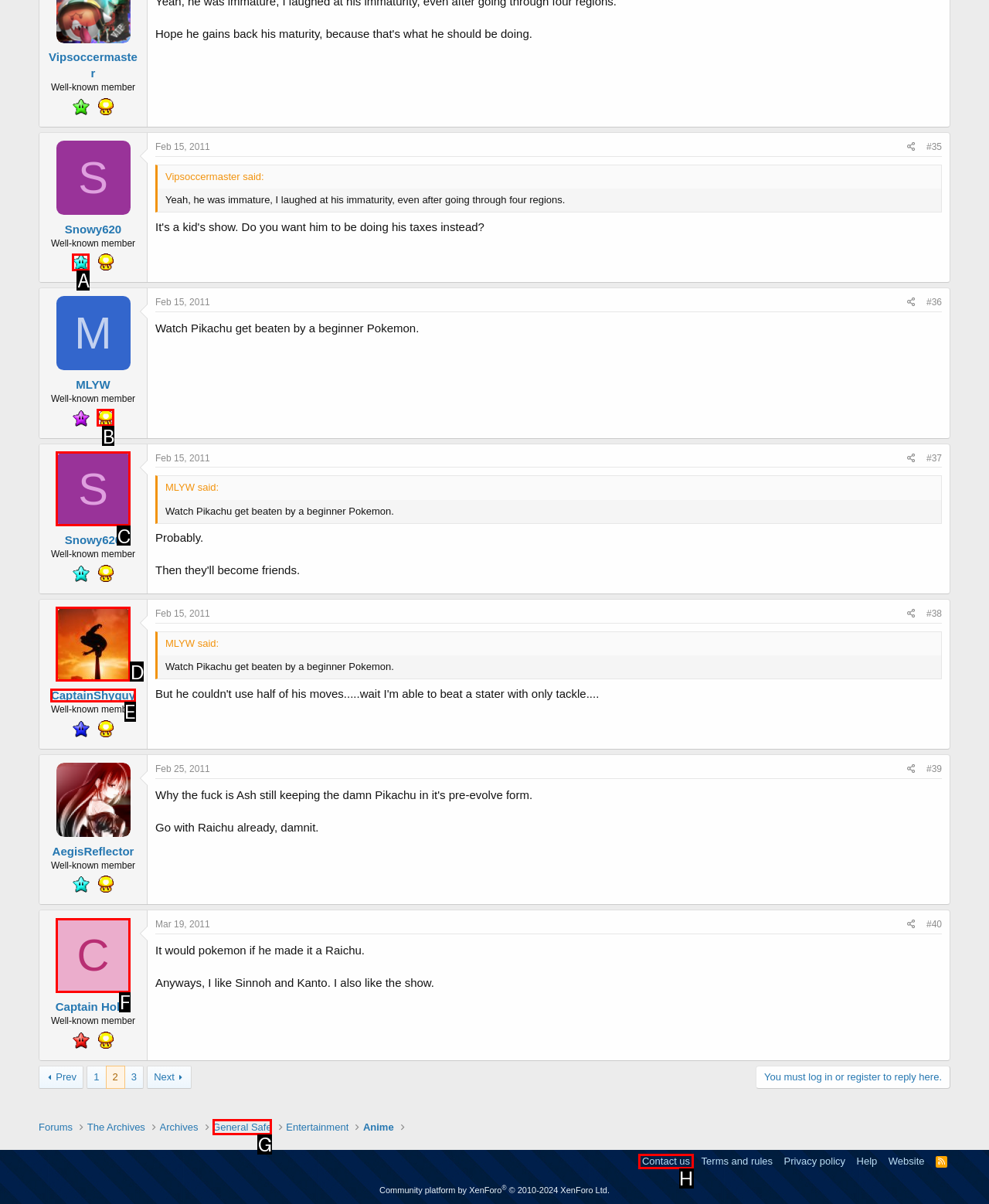Match the description: Cyan Star (5,000 Posts) to the correct HTML element. Provide the letter of your choice from the given options.

A